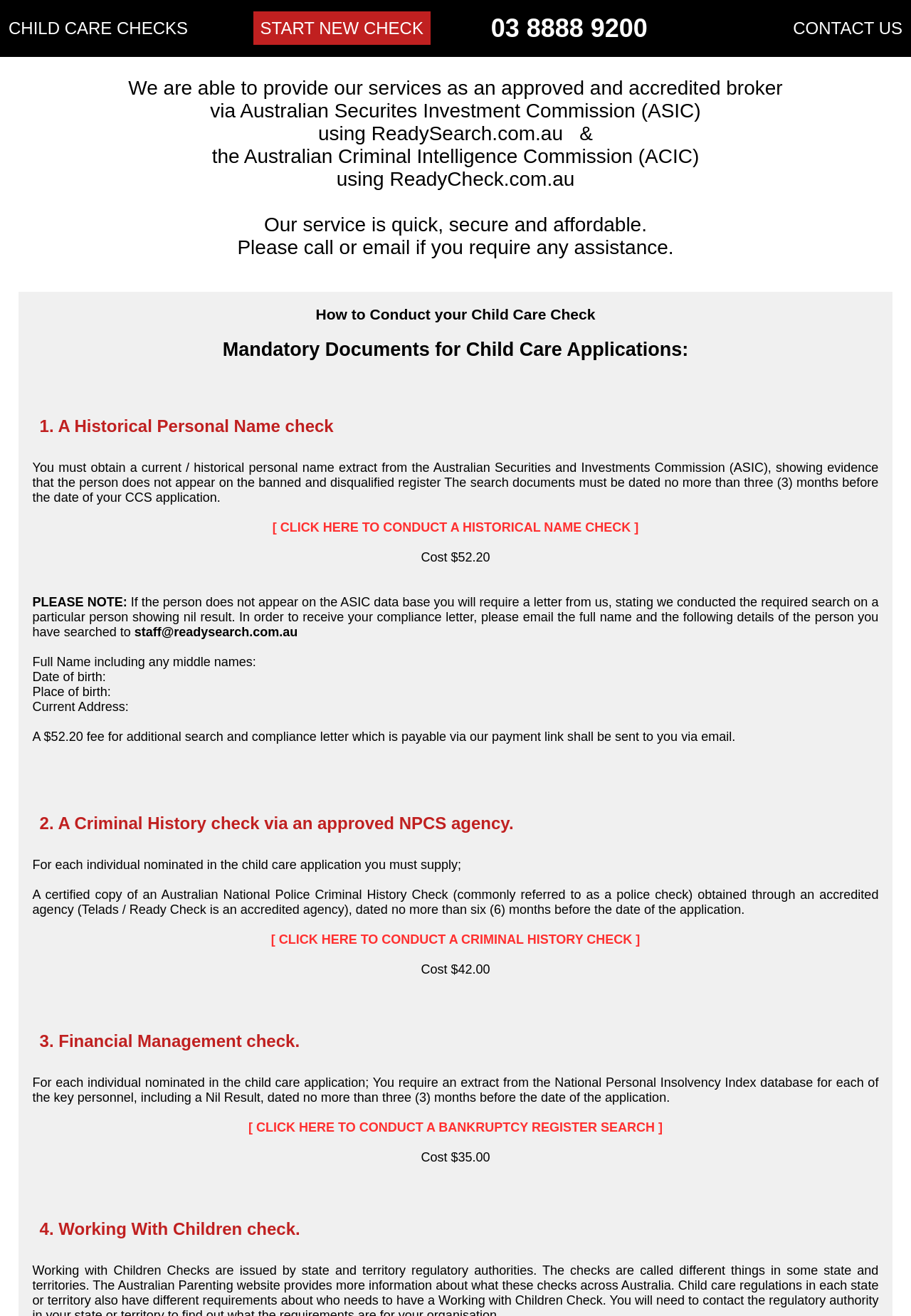Give a concise answer using only one word or phrase for this question:
How often should a Historical Personal Name check be updated?

every 3 months